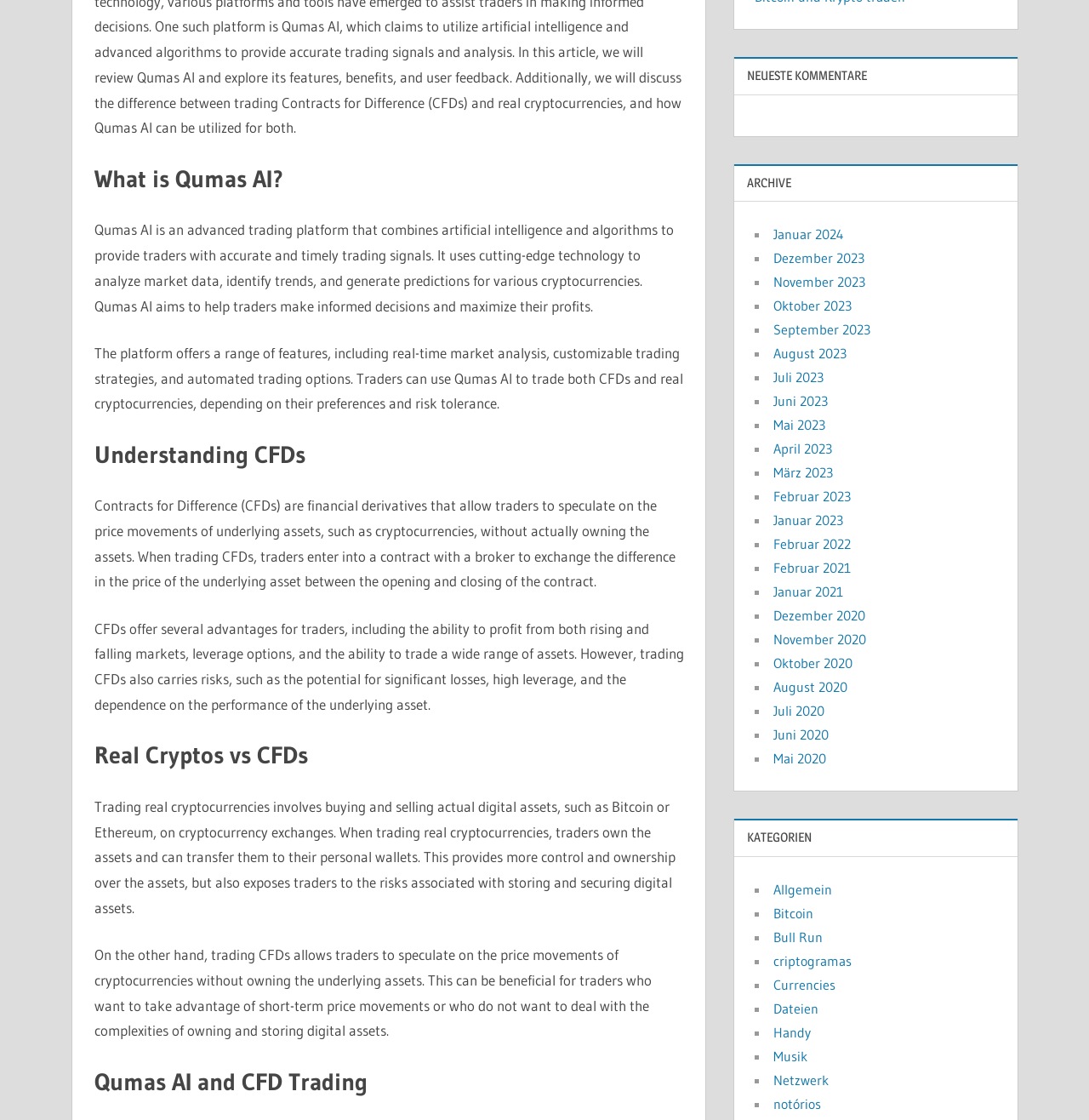Provide the bounding box coordinates of the HTML element this sentence describes: "August 2020". The bounding box coordinates consist of four float numbers between 0 and 1, i.e., [left, top, right, bottom].

[0.71, 0.606, 0.778, 0.621]